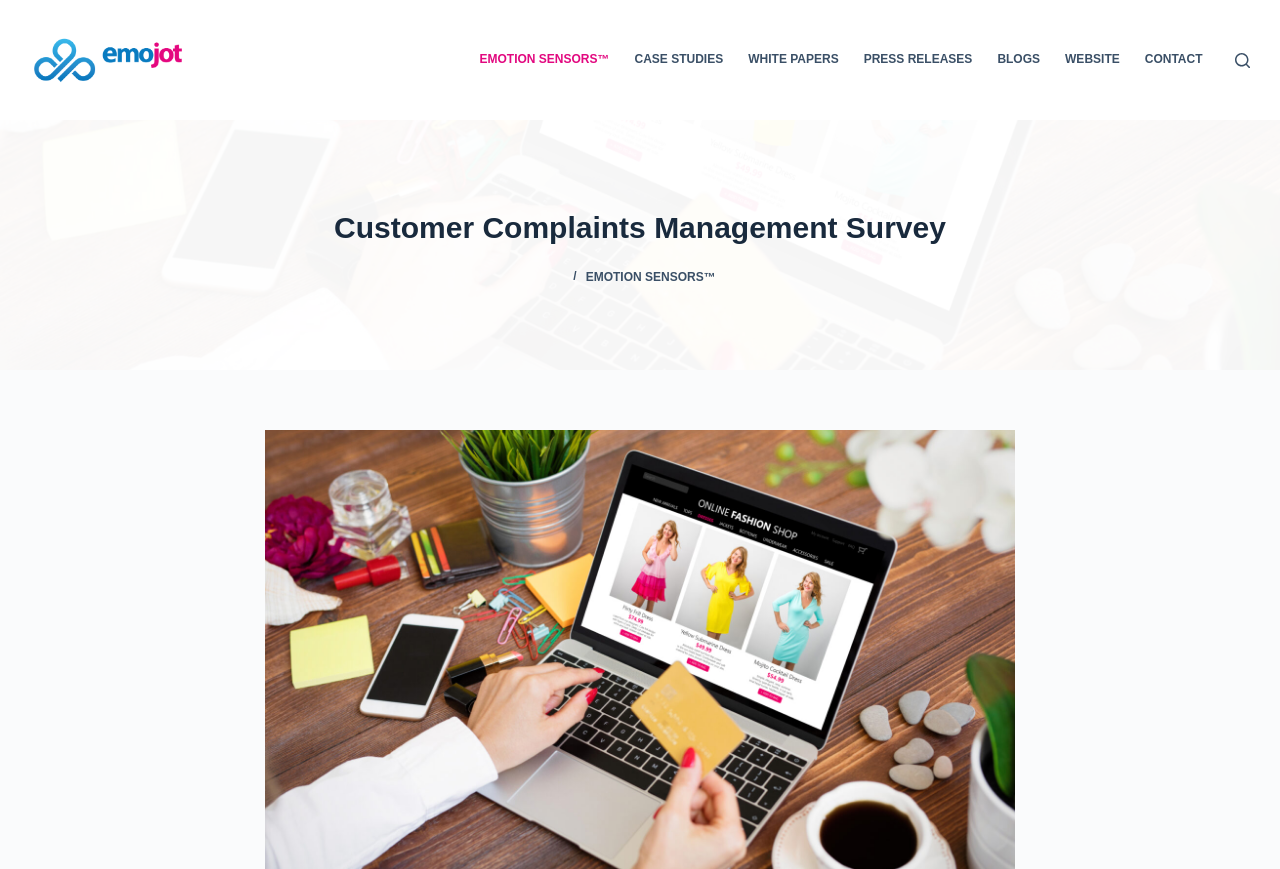Determine the coordinates of the bounding box that should be clicked to complete the instruction: "read Customer Complaints Management Survey blog". The coordinates should be represented by four float numbers between 0 and 1: [left, top, right, bottom].

[0.207, 0.236, 0.793, 0.287]